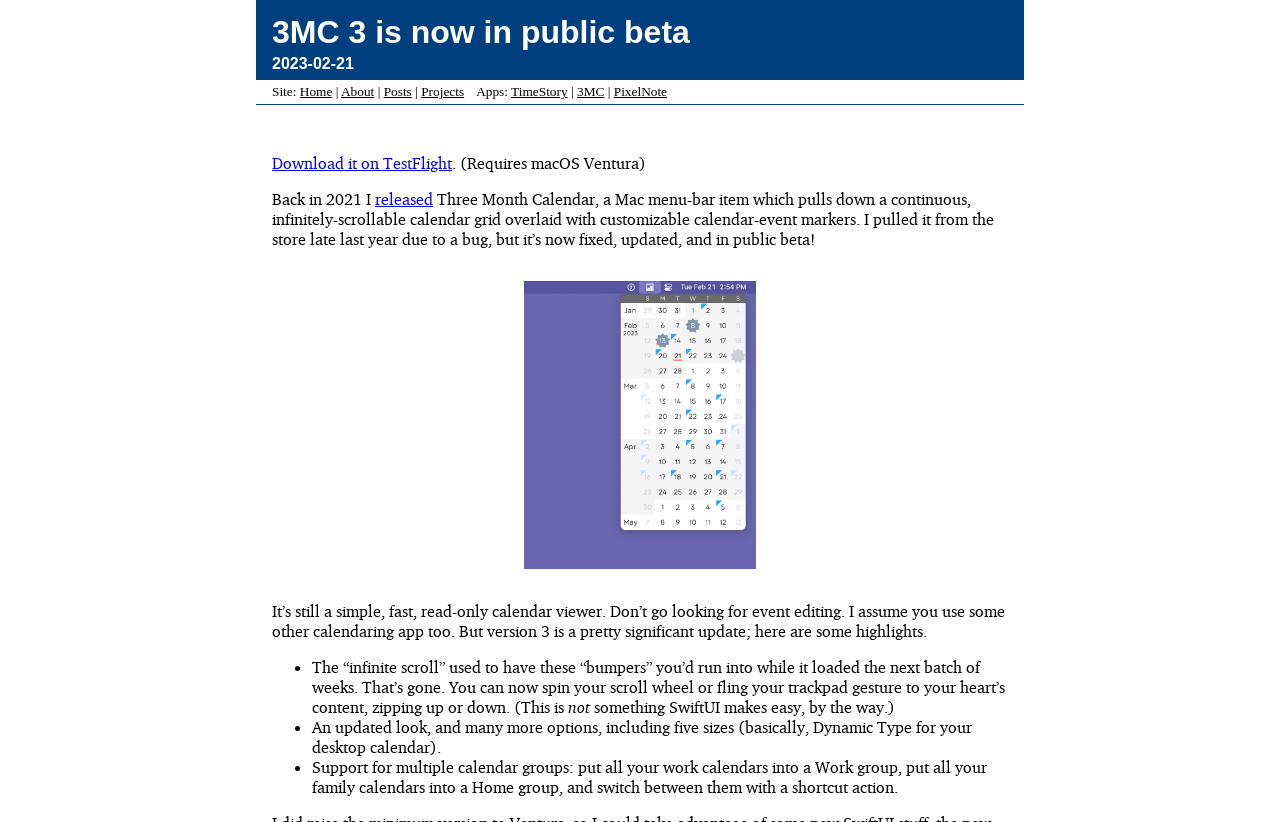Determine the bounding box coordinates of the UI element that matches the following description: "Download it on TestFlight". The coordinates should be four float numbers between 0 and 1 in the format [left, top, right, bottom].

[0.212, 0.186, 0.353, 0.21]